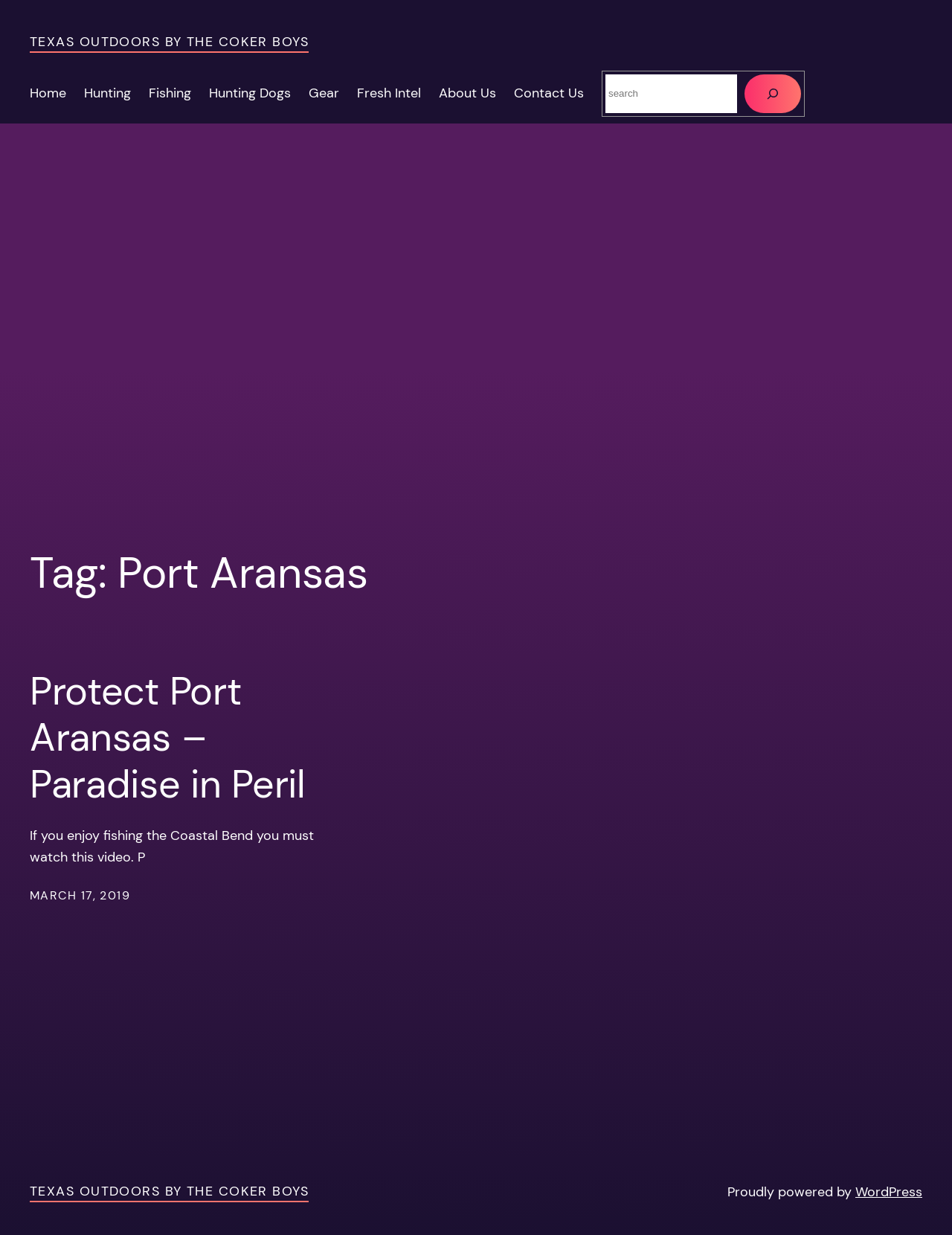Offer a detailed explanation of the webpage layout and contents.

The webpage is about Port Aransas Archives, a website focused on outdoor activities in Texas, specifically fishing and hunting. At the top, there is a header section with a series of links, including "Home", "Hunting", "Fishing", "Hunting Dogs", "Gear", "Fresh Intel", "About Us", and "Contact Us". These links are positioned horizontally, with "TEXAS OUTDOORS BY THE COKER BOYS" on the left and "Contact Us" on the right.

Below the header section, there is a search bar with a search box and a "Search" button. The search bar is accompanied by a small image. 

The main content of the webpage is divided into sections. The first section has a heading "Tag: Port Aransas" and appears to be an introduction or overview of the website. The second section has a heading "Protect Port Aransas – Paradise in Peril" and contains a link to a related article or page. 

Below these sections, there is a paragraph of text that discusses fishing in the Coastal Bend area, followed by a timestamp "MARCH 17, 2019" and a link to a related article or page.

At the bottom of the webpage, there is a footer section with a copyright notice and a link to WordPress, indicating that the website is powered by WordPress.